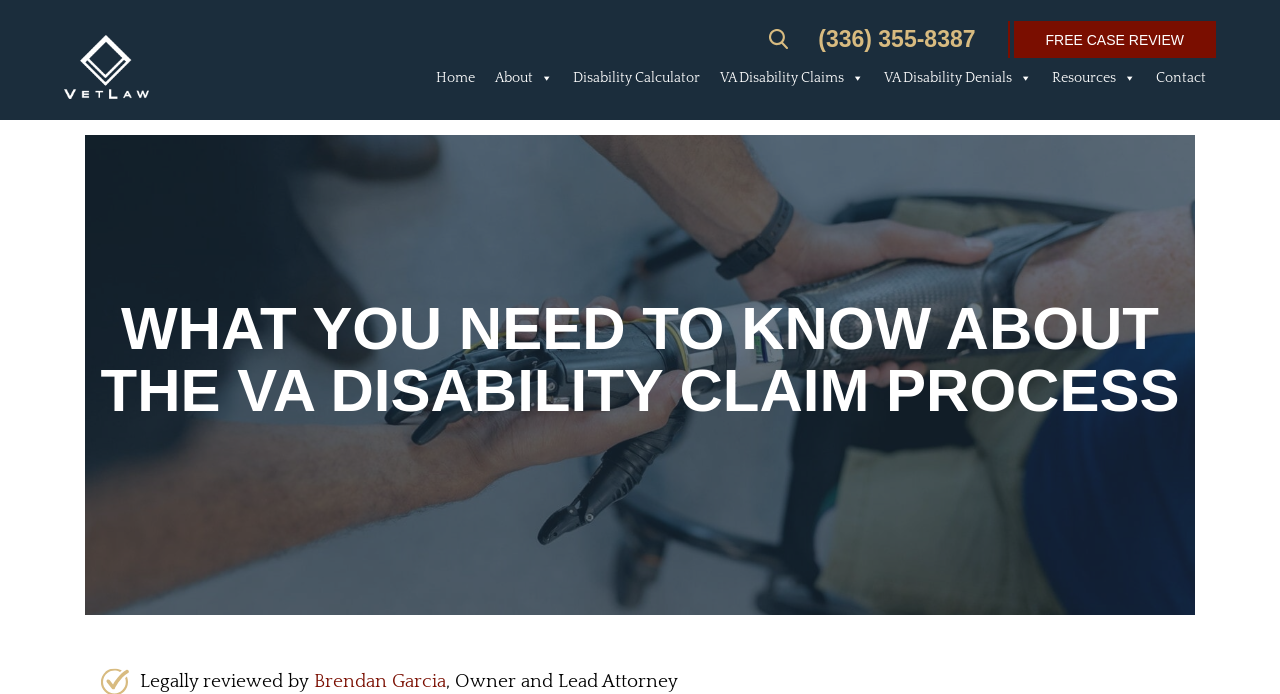Please identify the bounding box coordinates of where to click in order to follow the instruction: "Go to the Home page".

[0.333, 0.083, 0.379, 0.141]